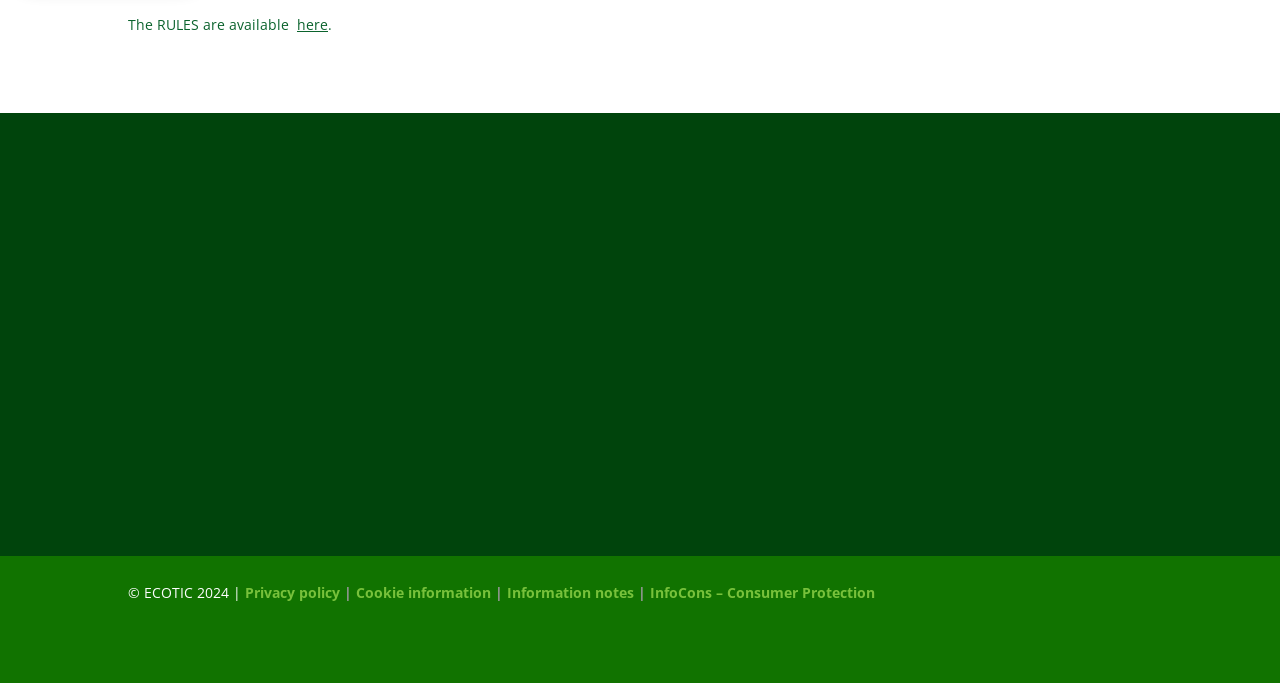What is the copyright year of the webpage?
Provide a concise answer using a single word or phrase based on the image.

2024